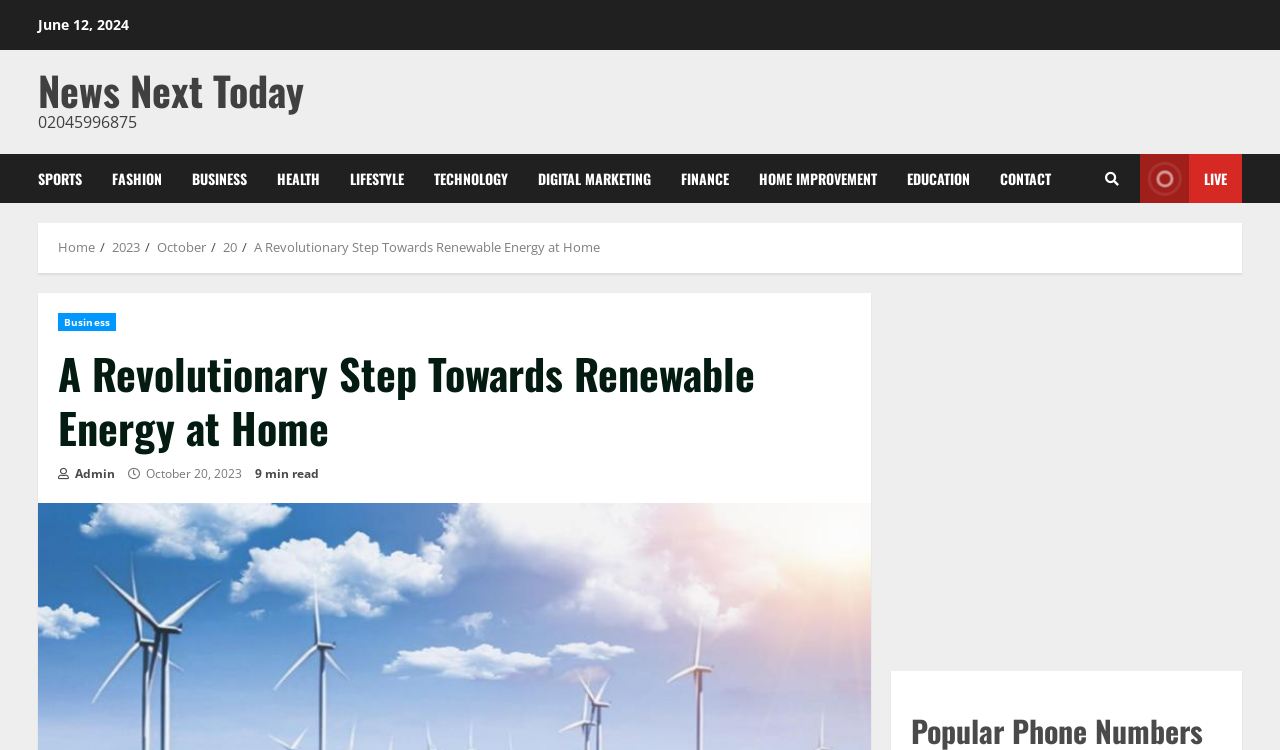Use a single word or phrase to answer the question: 
What is the date displayed at the top?

June 12, 2024